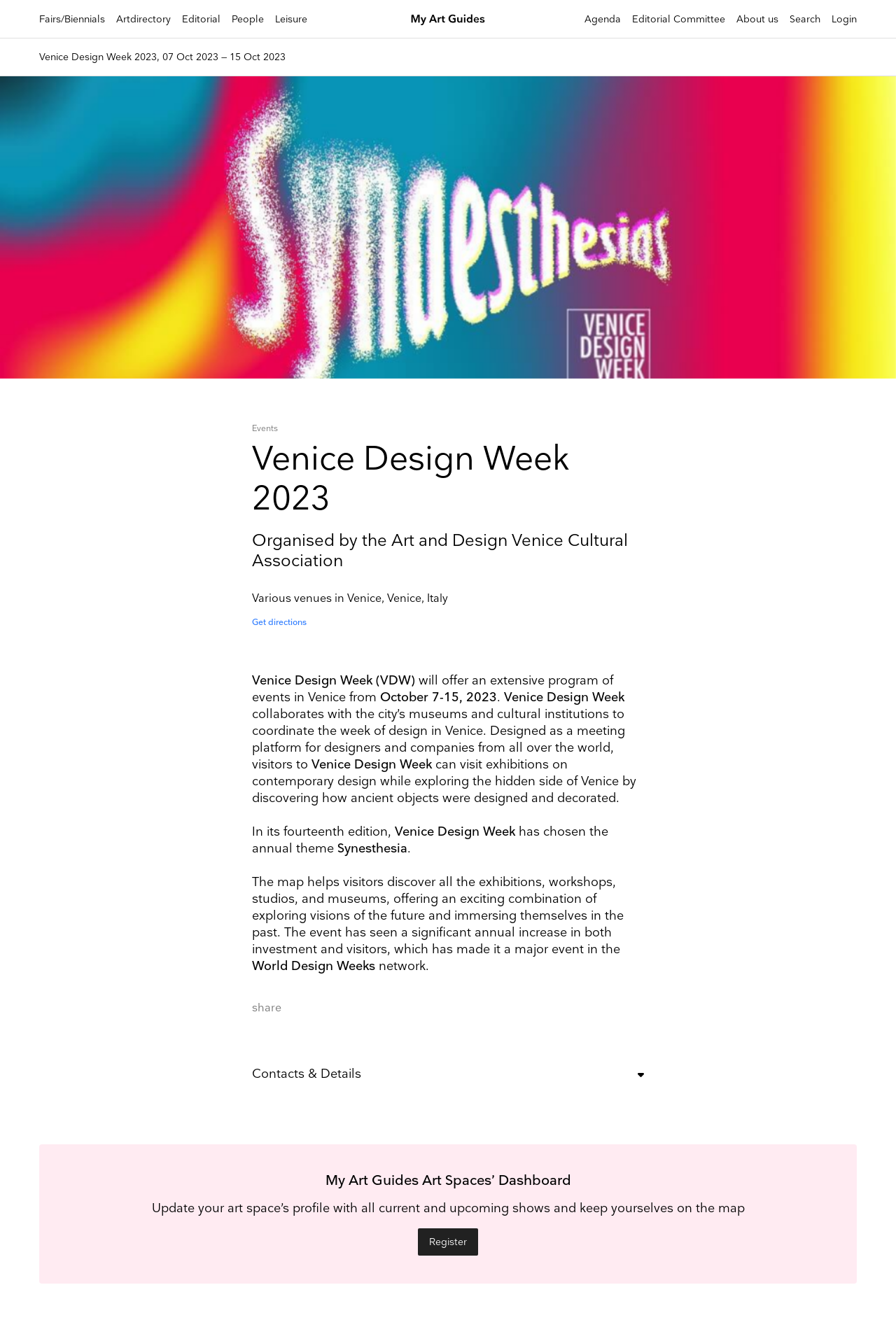Please answer the following question using a single word or phrase: How can visitors discover all the exhibitions and workshops?

Using the map